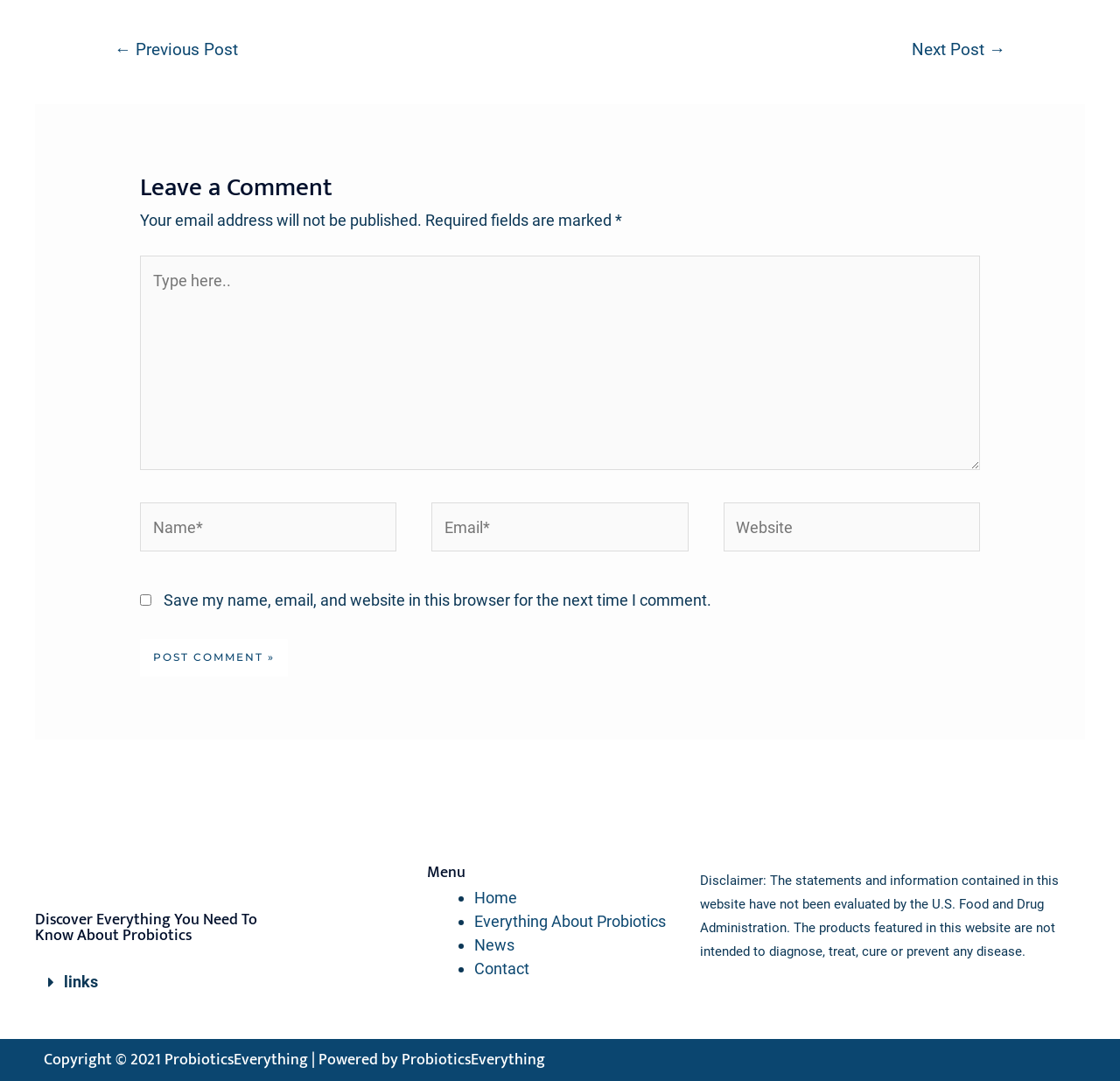What is the copyright year?
Using the visual information, answer the question in a single word or phrase.

2021